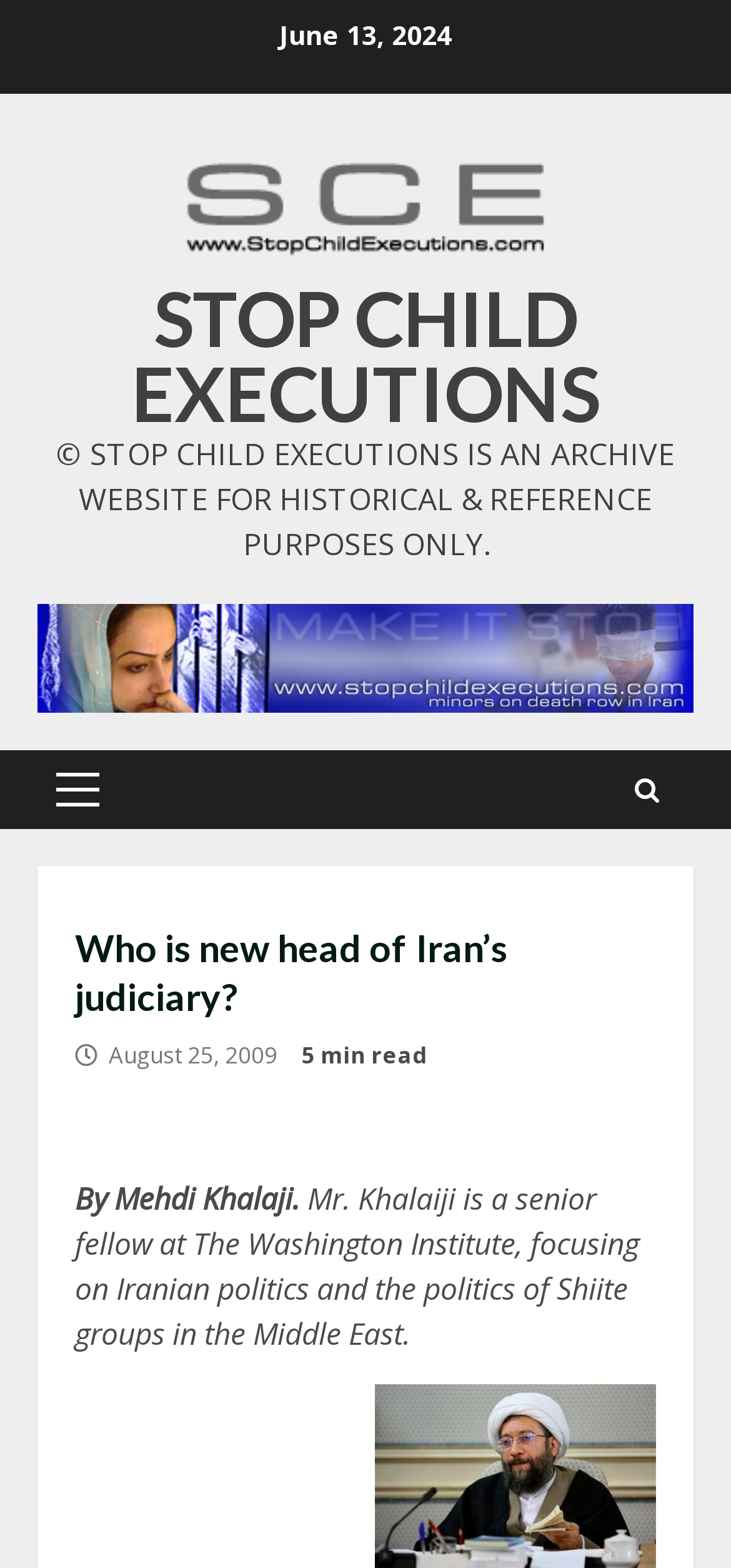Please answer the following question using a single word or phrase: 
What is the date of the article?

August 25, 2009